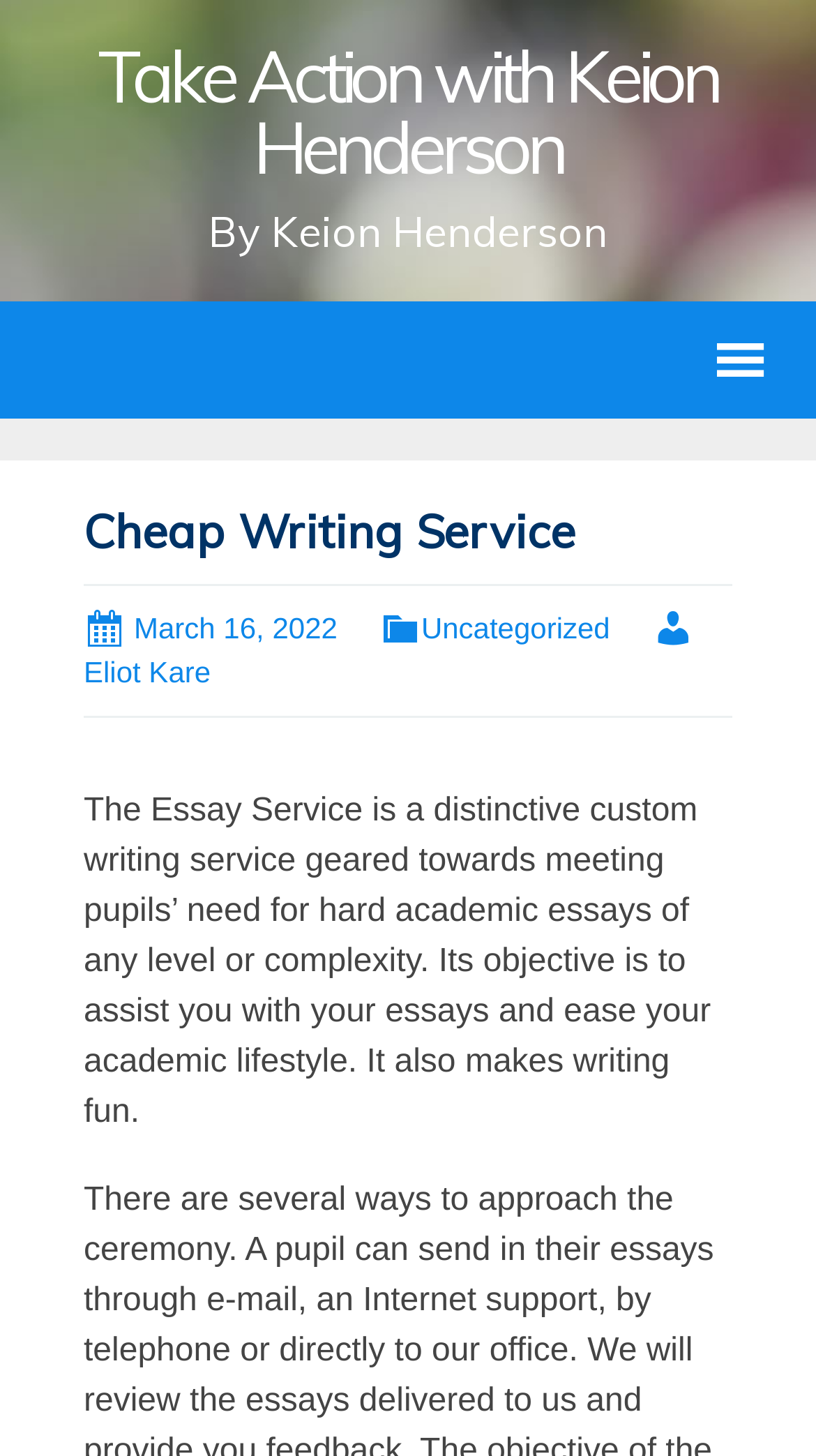What is the tone of the content on this webpage?
Please look at the screenshot and answer in one word or a short phrase.

Helpful